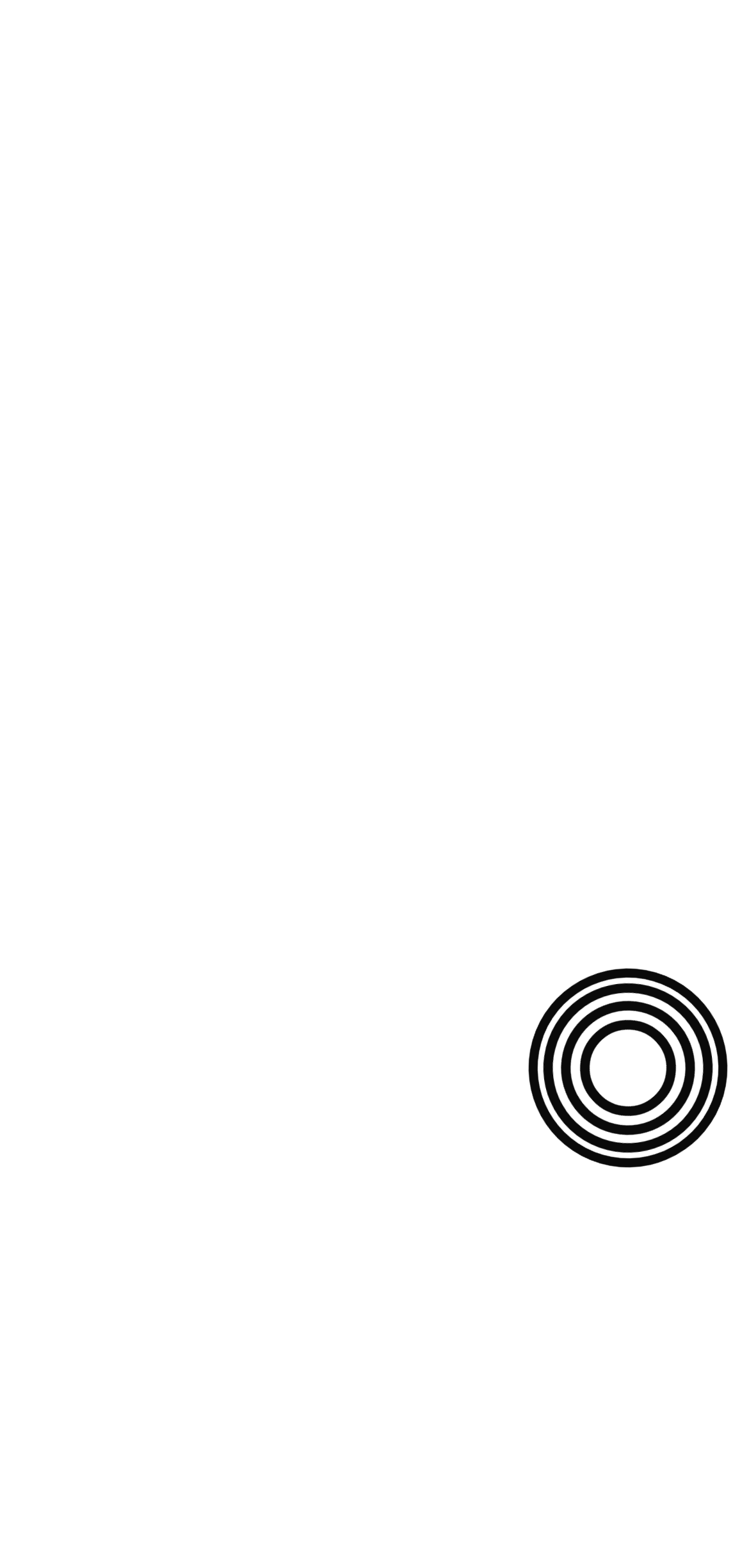Please predict the bounding box coordinates (top-left x, top-left y, bottom-right x, bottom-right y) for the UI element in the screenshot that fits the description: Home

[0.038, 0.523, 0.138, 0.546]